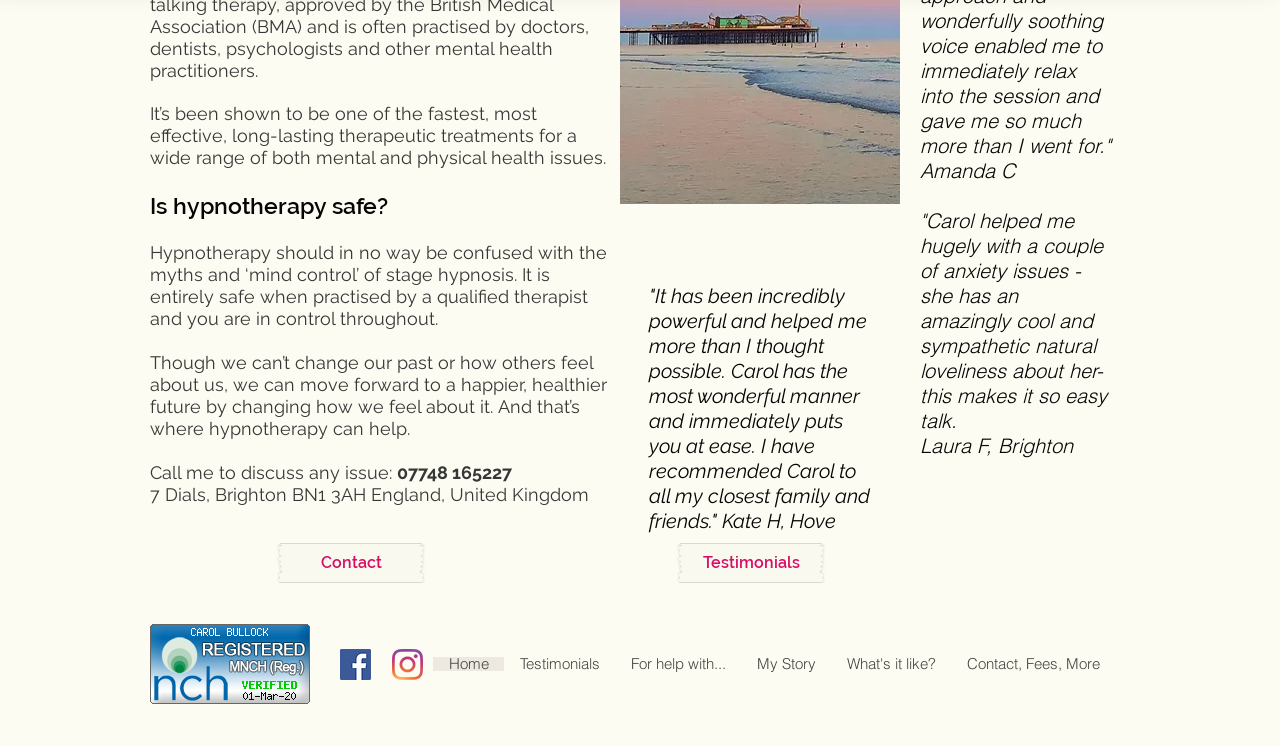Determine the bounding box coordinates for the element that should be clicked to follow this instruction: "Click the 'Testimonials' link". The coordinates should be given as four float numbers between 0 and 1, in the format [left, top, right, bottom].

[0.531, 0.728, 0.642, 0.782]